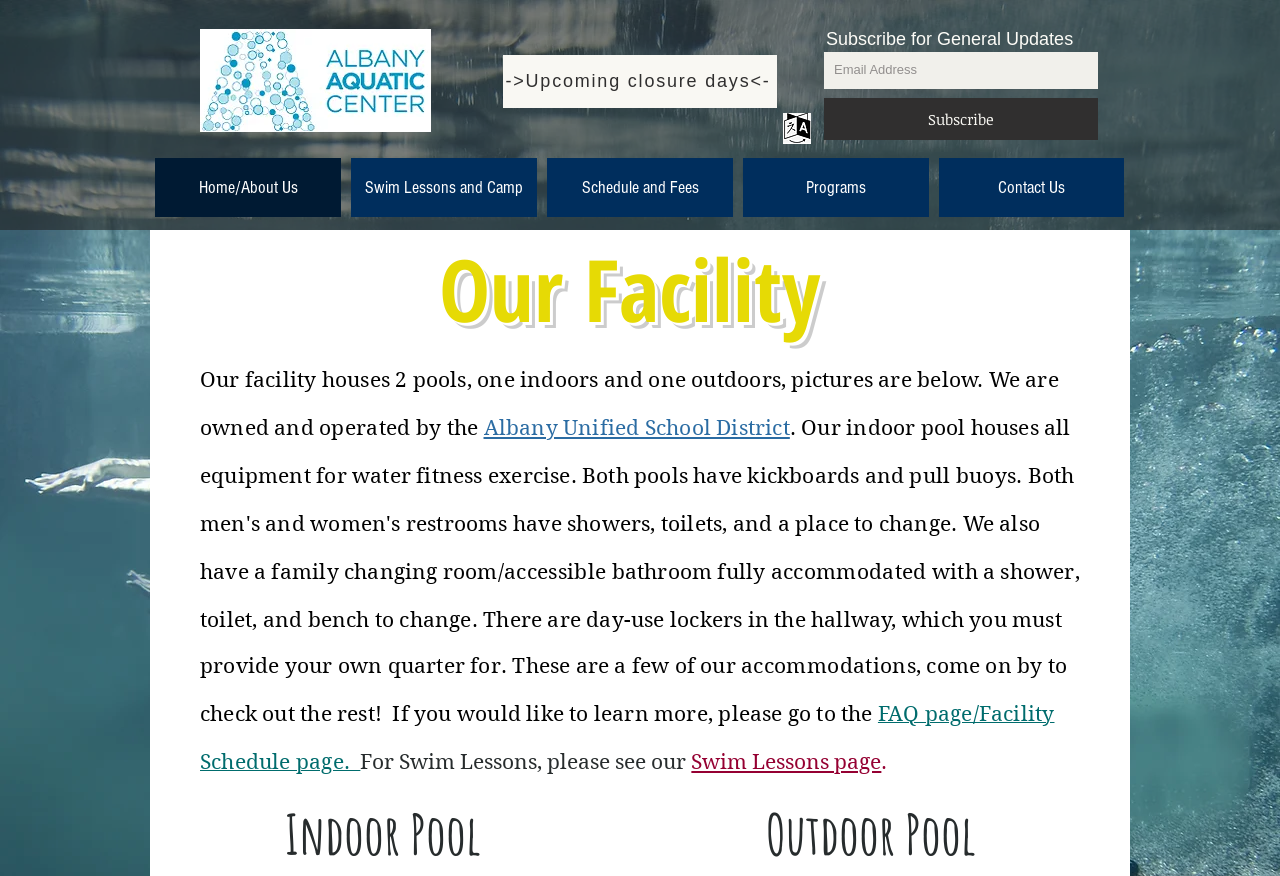Please specify the bounding box coordinates of the element that should be clicked to execute the given instruction: 'Click the subscribe button'. Ensure the coordinates are four float numbers between 0 and 1, expressed as [left, top, right, bottom].

[0.644, 0.112, 0.858, 0.16]